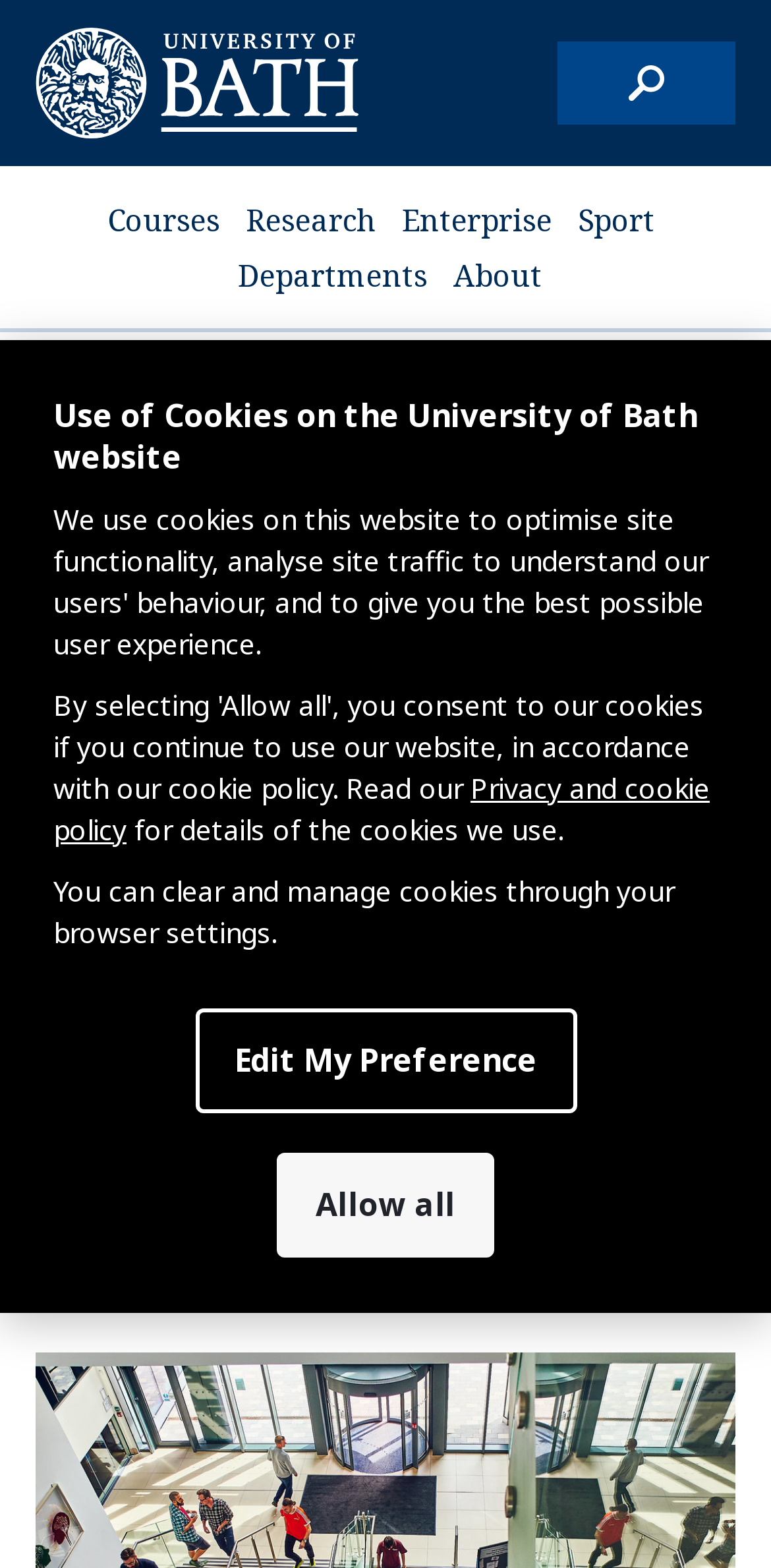What is the name of the university?
Please look at the screenshot and answer using one word or phrase.

University of Bath